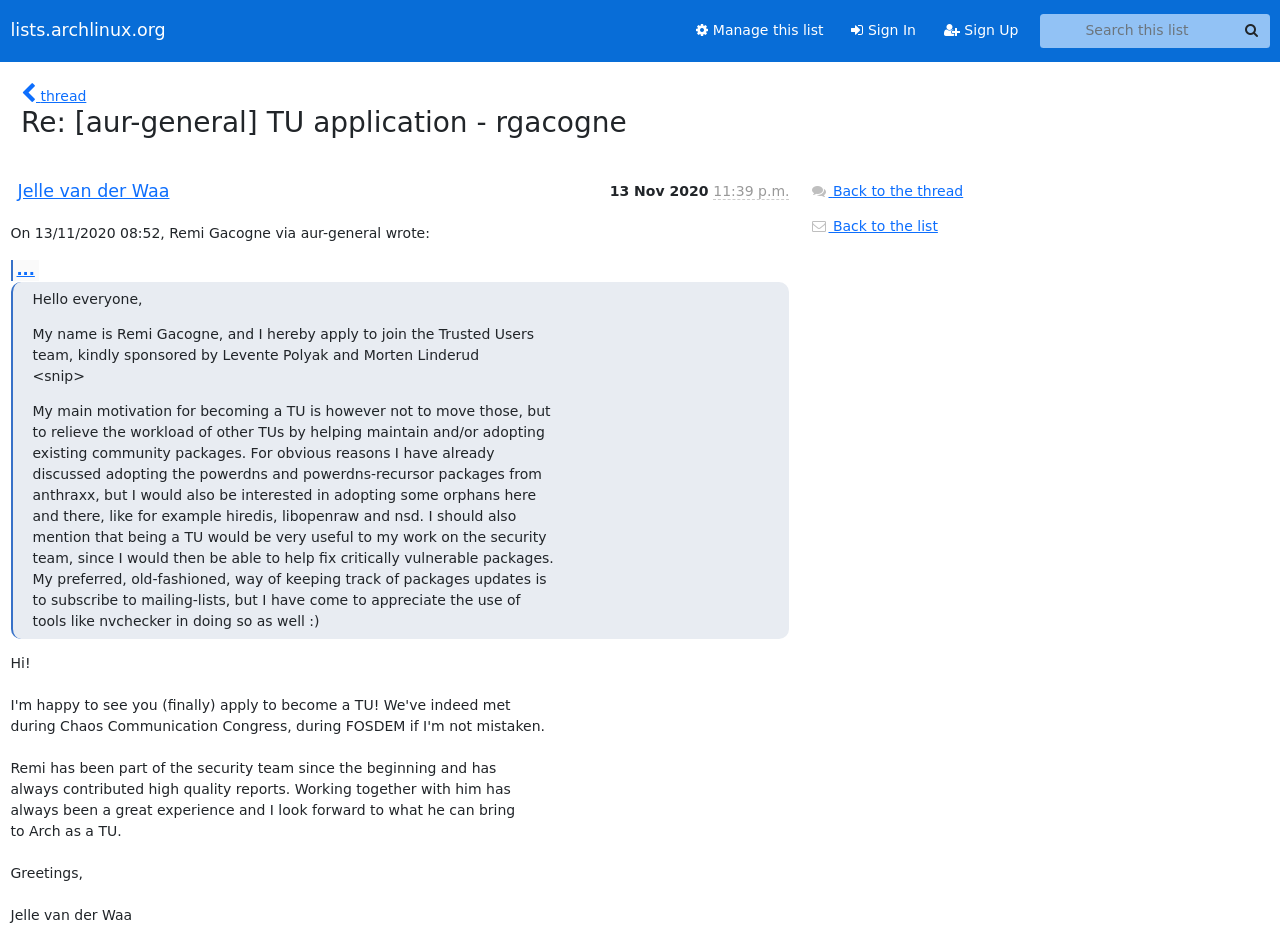What is the purpose of the email?
Based on the visual, give a brief answer using one word or a short phrase.

TU application